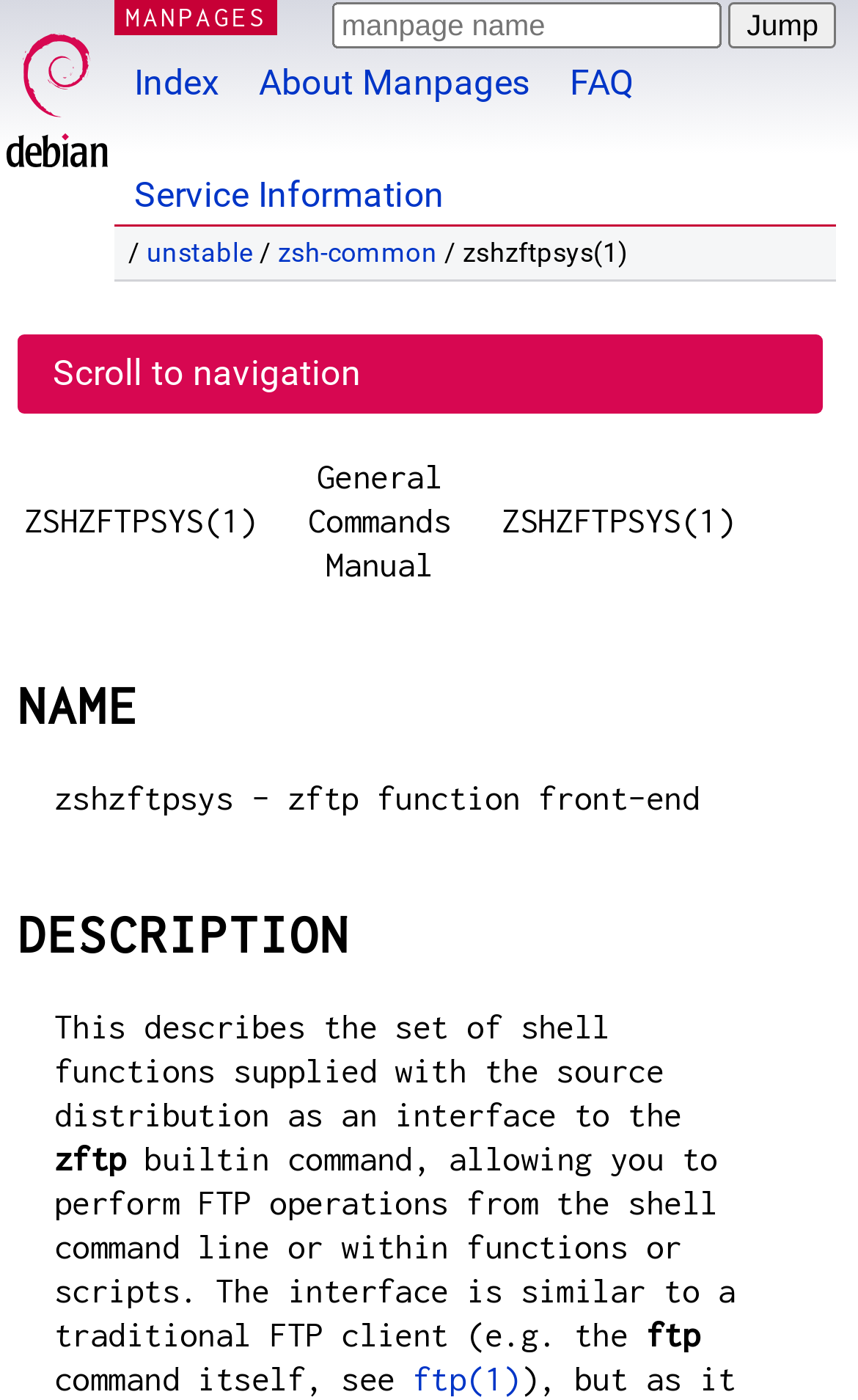Find the bounding box coordinates of the clickable area required to complete the following action: "Read about the FAQ".

[0.641, 0.0, 0.762, 0.08]